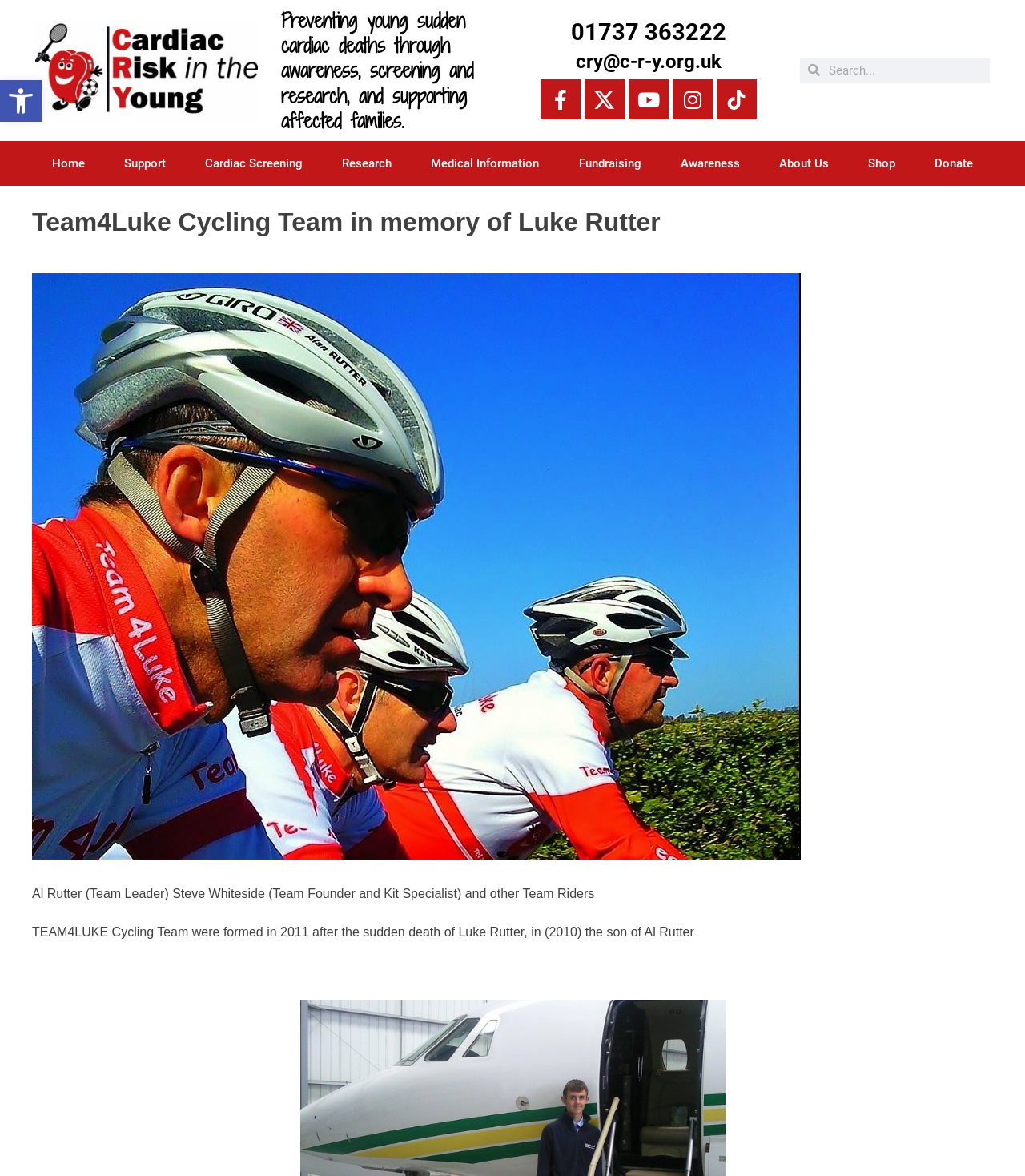From the webpage screenshot, predict the bounding box of the UI element that matches this description: "Contact us".

None